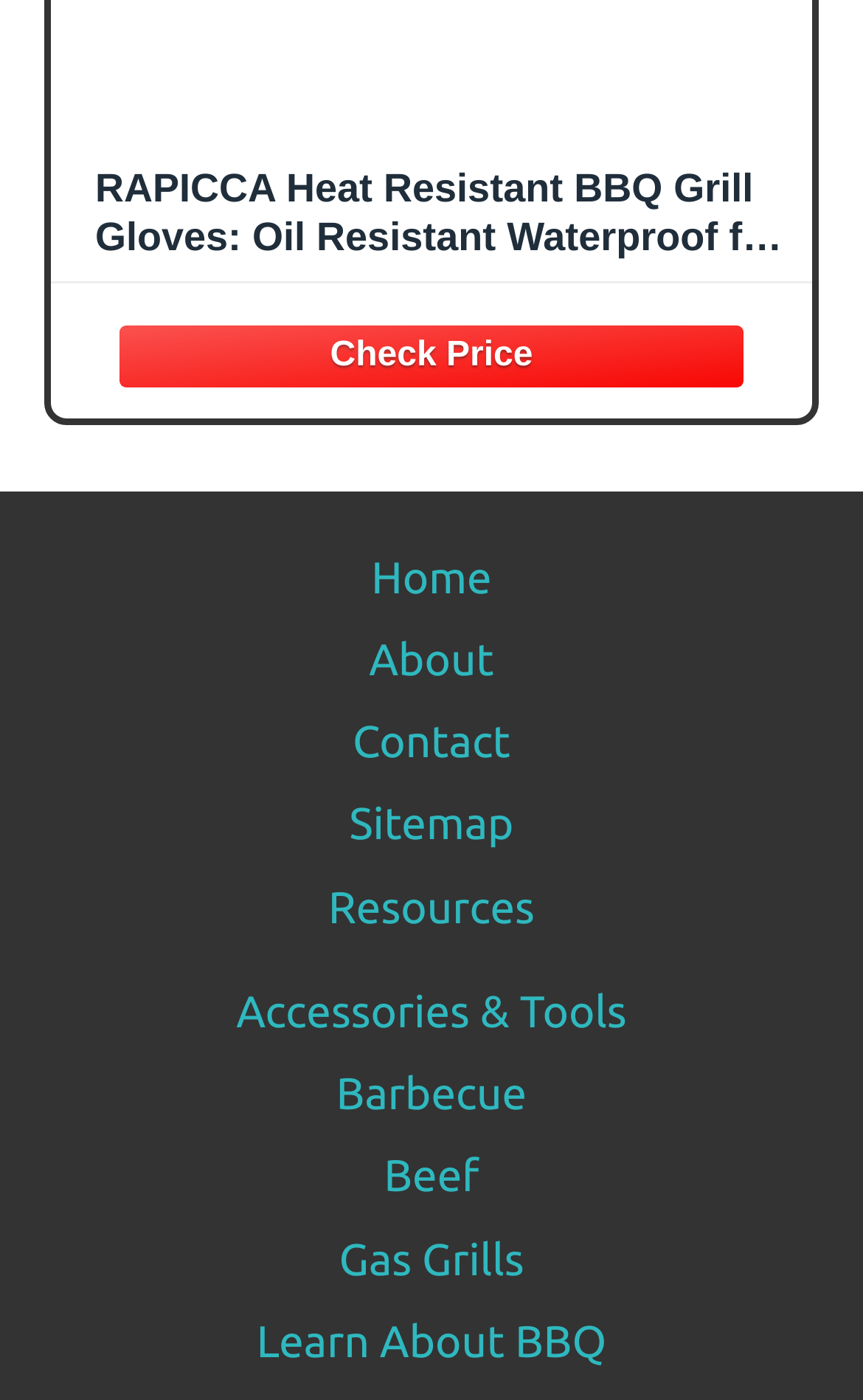Can you specify the bounding box coordinates of the area that needs to be clicked to fulfill the following instruction: "Check the price of RAPICCA Heat Resistant BBQ Grill Gloves"?

[0.097, 0.217, 0.903, 0.284]